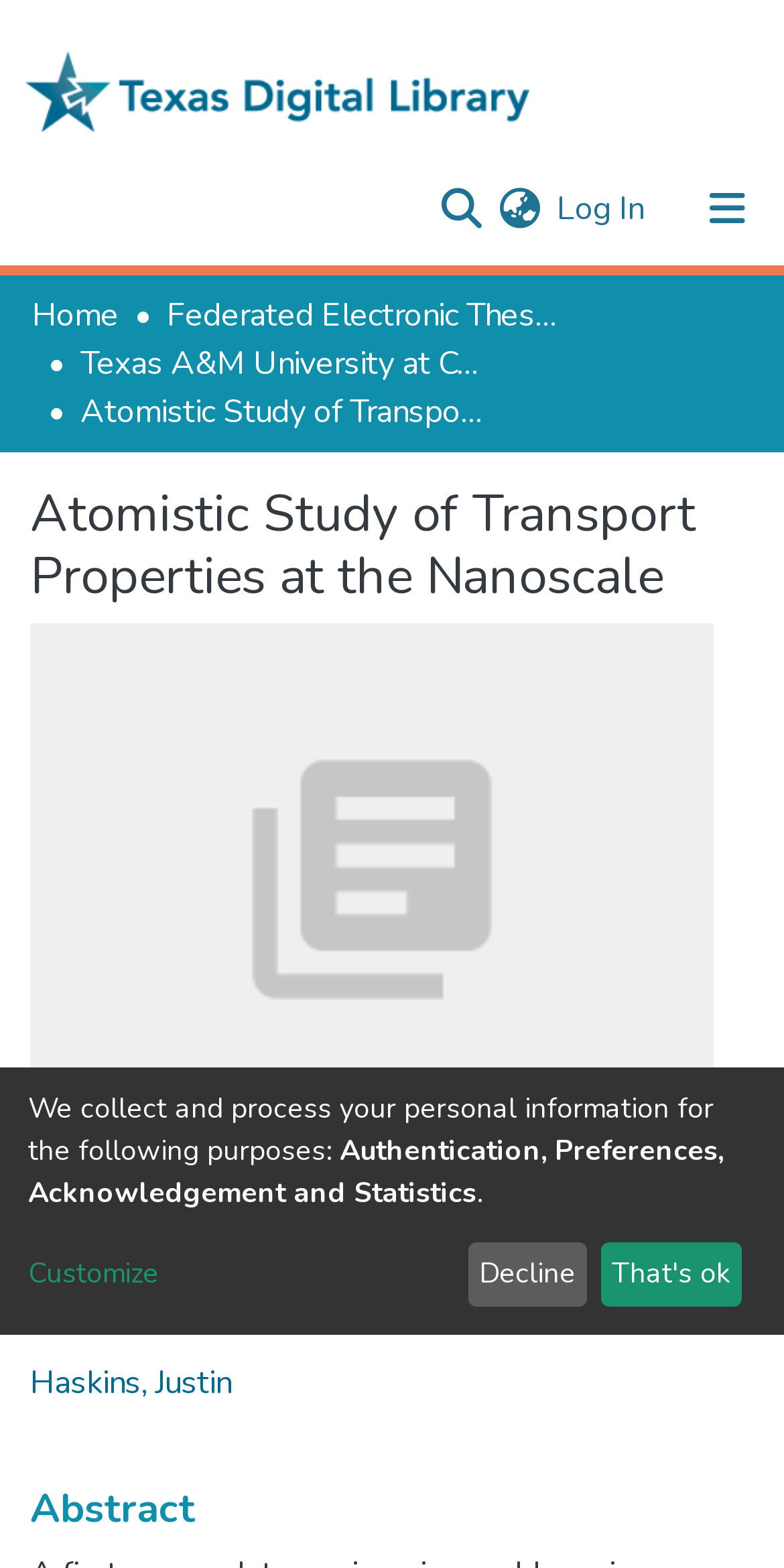Please identify the bounding box coordinates of the element on the webpage that should be clicked to follow this instruction: "Go to Communities & Collections". The bounding box coordinates should be given as four float numbers between 0 and 1, formatted as [left, top, right, bottom].

[0.041, 0.169, 0.513, 0.221]